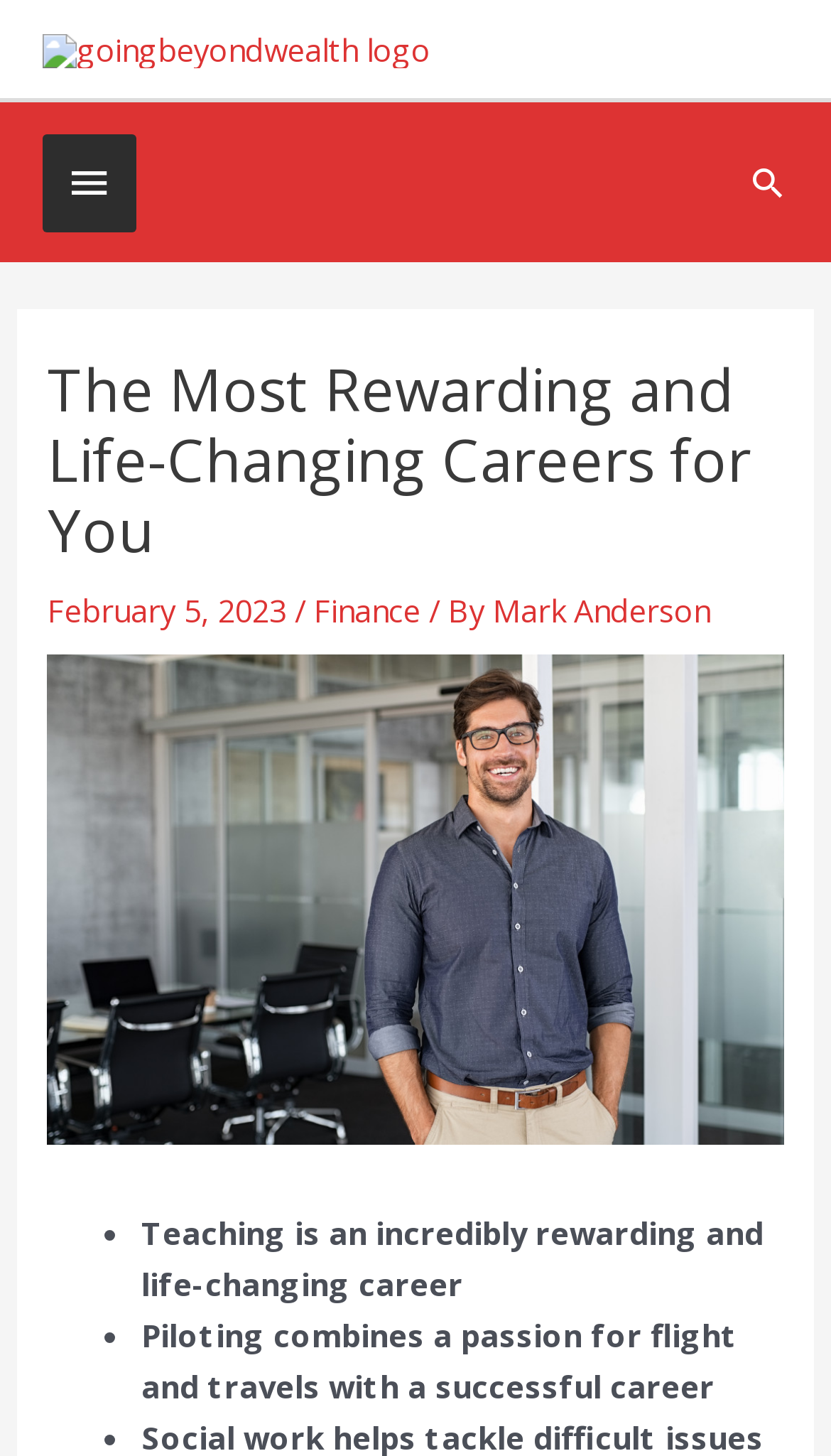Construct a thorough caption encompassing all aspects of the webpage.

The webpage is about finding a career that is rewarding, life-changing, and brings joy. At the top left corner, there is a logo of "Going Beyond Wealth" with a link to the website. Next to the logo, there is a button with an icon. Below the logo and button, there is a text "Below Header". 

On the top right corner, there is a search icon link. Below the search icon, there is a header section that spans almost the entire width of the page. The header section contains a heading "The Most Rewarding and Life-Changing Careers for You", followed by the date "February 5, 2023", and then a category "Finance" with a link. The author's name "Mark Anderson" is also mentioned with a link. 

Below the header section, there is a large image of a smiling entrepreneur that takes up most of the width of the page. The main content of the webpage is a list of career ideas, with each item marked by a bullet point. The first item on the list is "Teaching is an incredibly rewarding and life-changing career", and the second item is "Piloting combines a passion for flight and travels with a successful career".